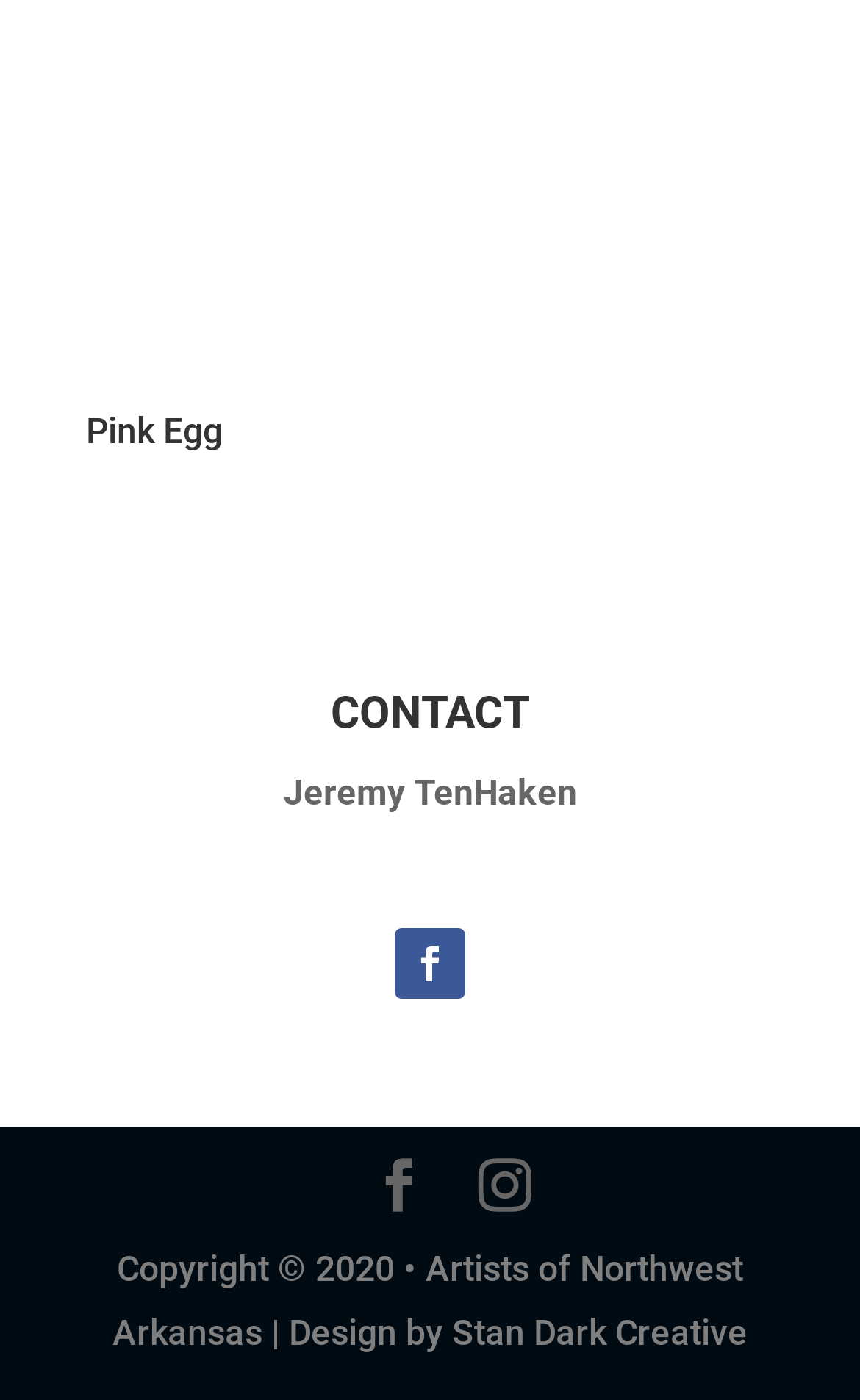Based on the image, please respond to the question with as much detail as possible:
What is the name of the person mentioned?

I found the name 'Jeremy TenHaken' in the static text element with bounding box coordinates [0.329, 0.551, 0.671, 0.581], which suggests that it is the name of a person mentioned on the webpage.